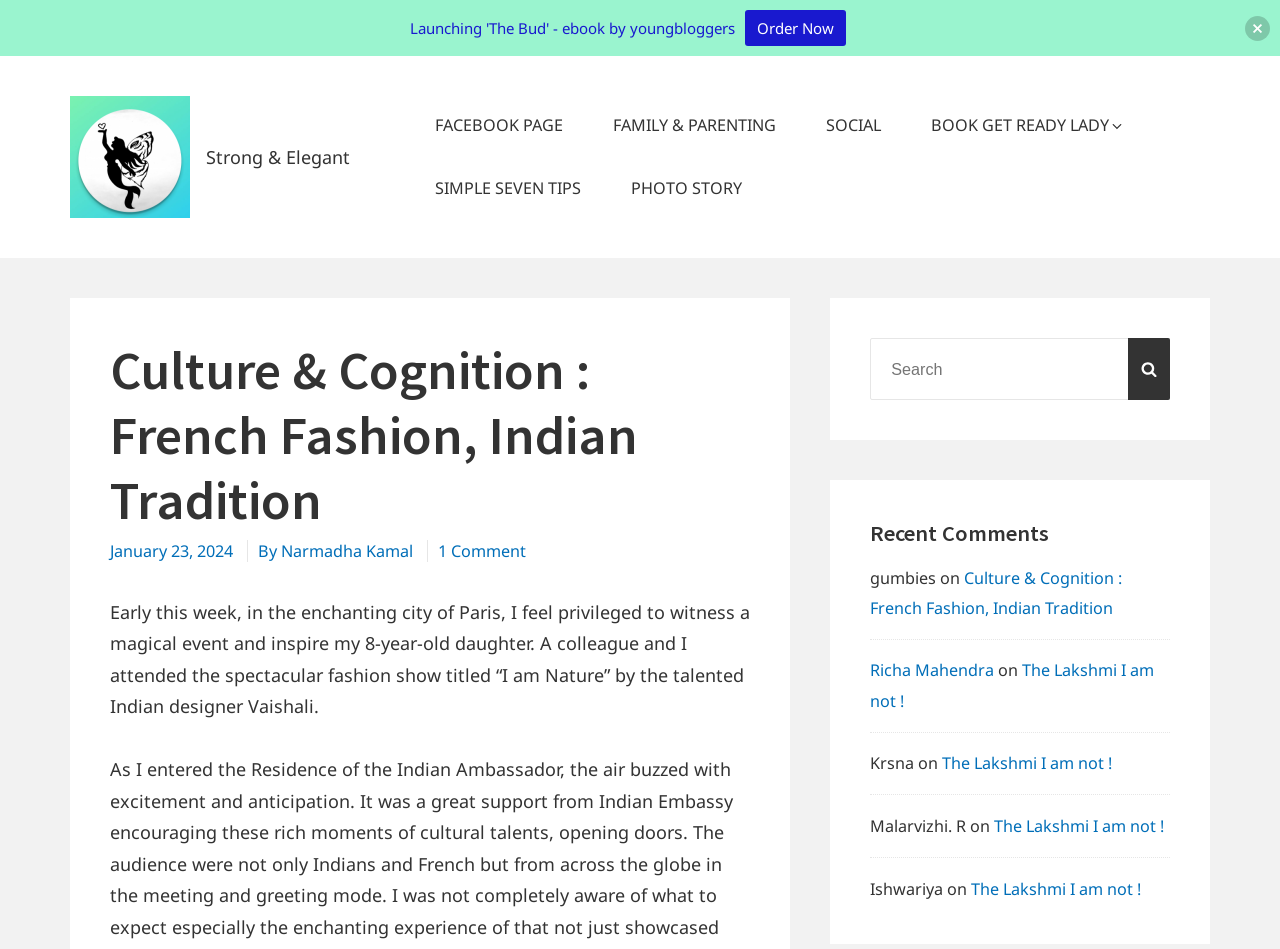Please specify the bounding box coordinates of the clickable region necessary for completing the following instruction: "Search for something". The coordinates must consist of four float numbers between 0 and 1, i.e., [left, top, right, bottom].

[0.68, 0.356, 0.914, 0.421]